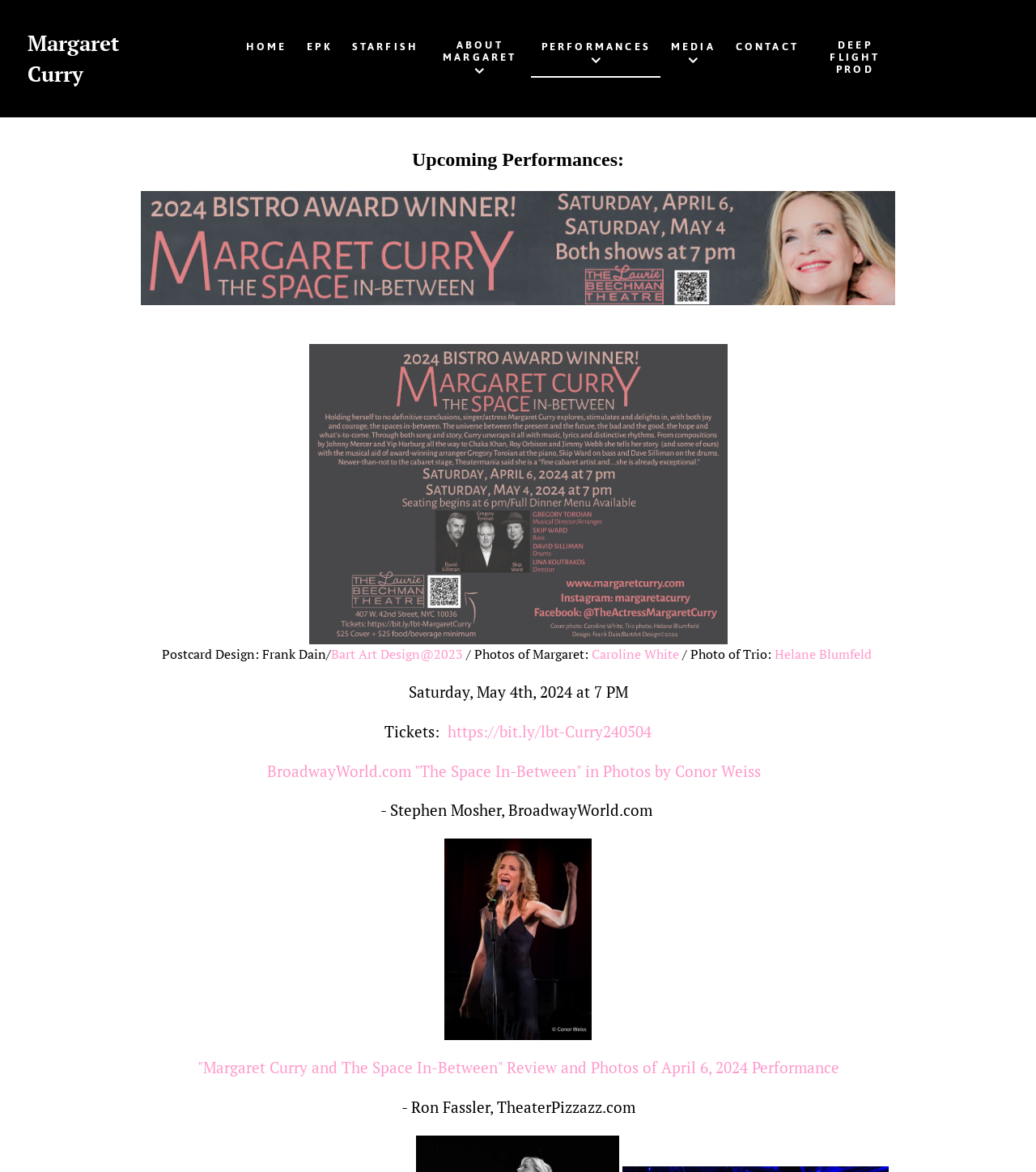Locate the bounding box coordinates of the clickable region to complete the following instruction: "Go to HOME page."

[0.227, 0.026, 0.287, 0.052]